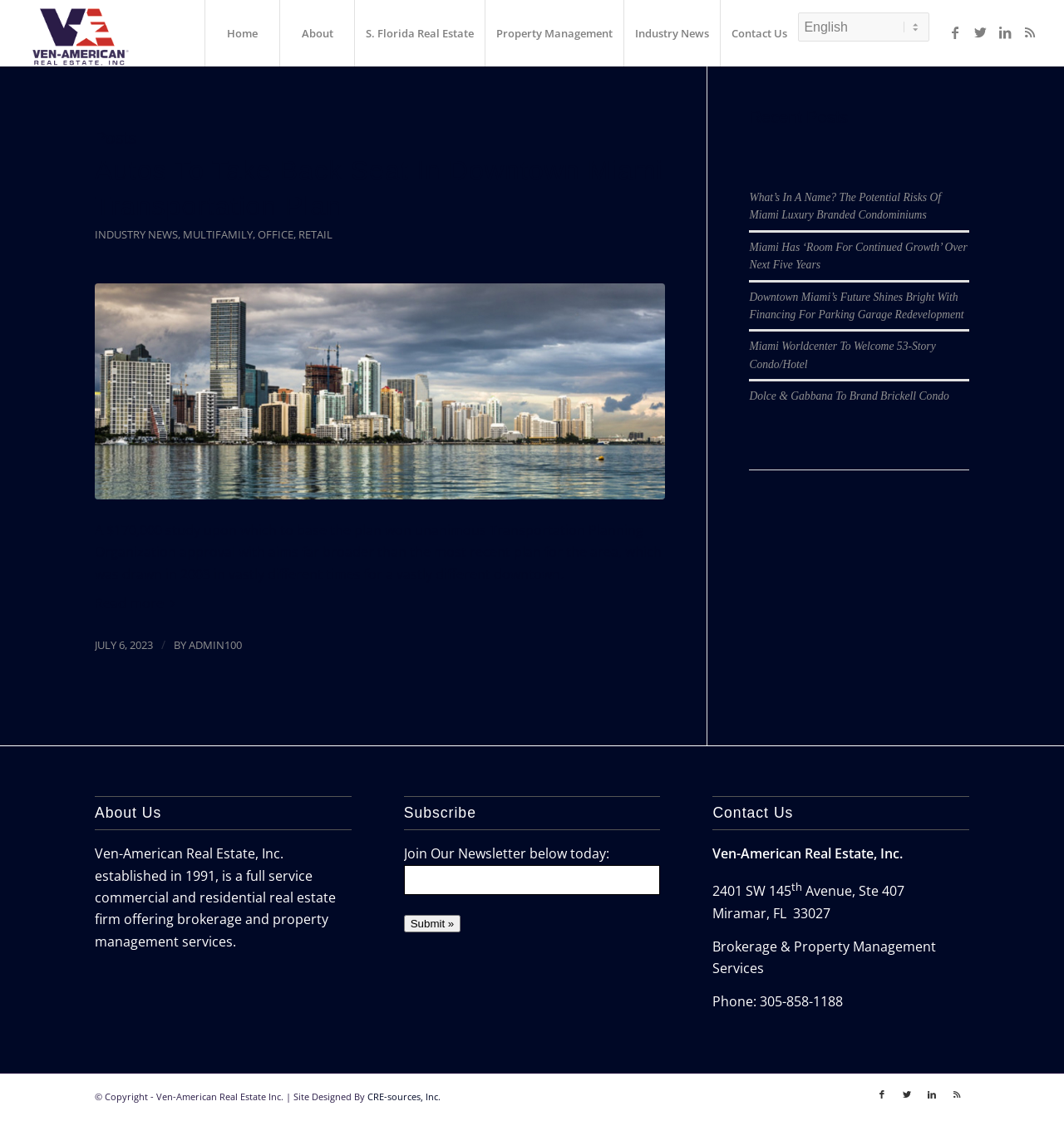What is the phone number of the company?
Answer with a single word or short phrase according to what you see in the image.

305-858-1188